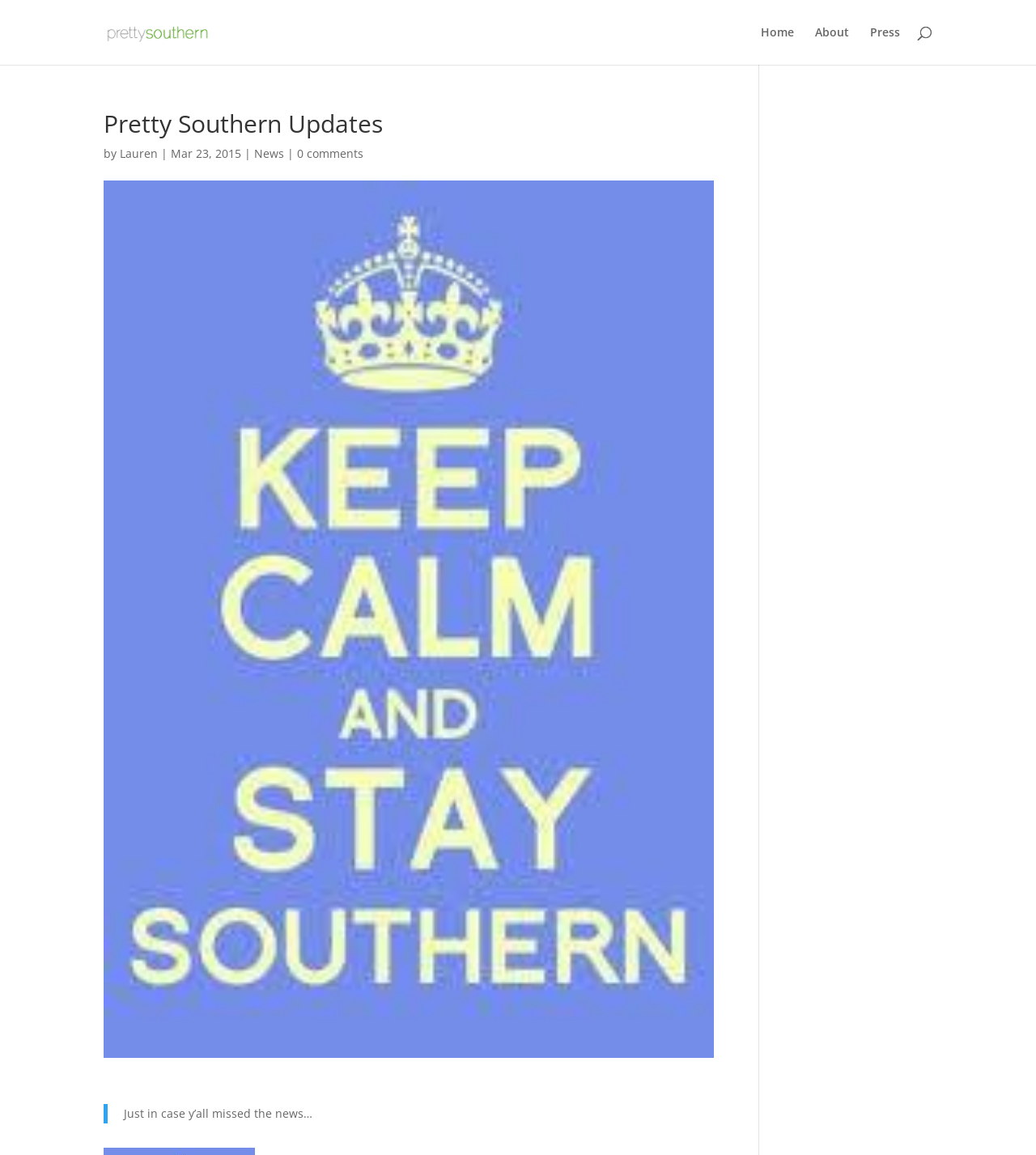What is the category of the blog post? Please answer the question using a single word or phrase based on the image.

News